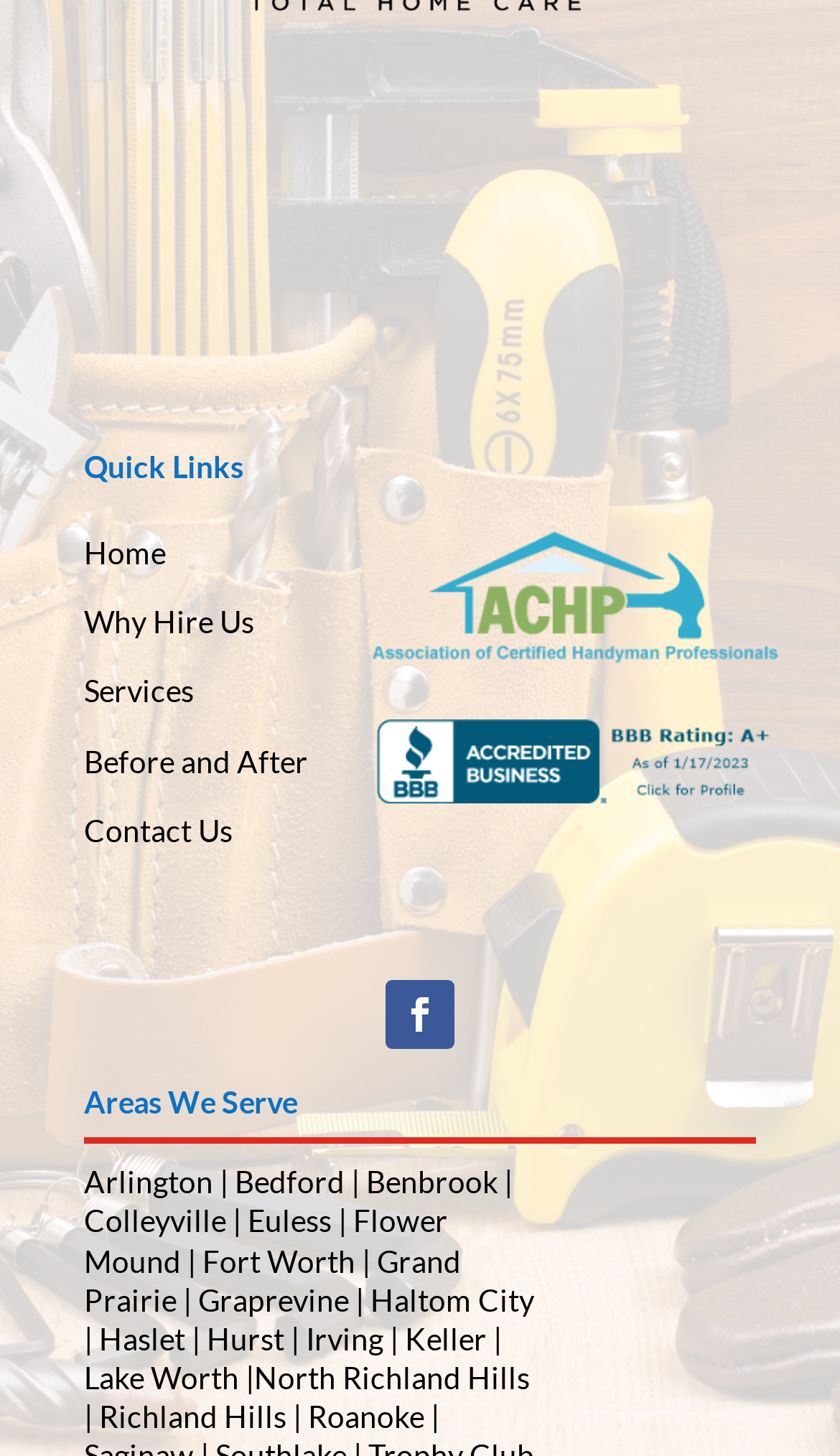Please determine the bounding box coordinates for the element with the description: "Keller".

[0.482, 0.907, 0.579, 0.932]